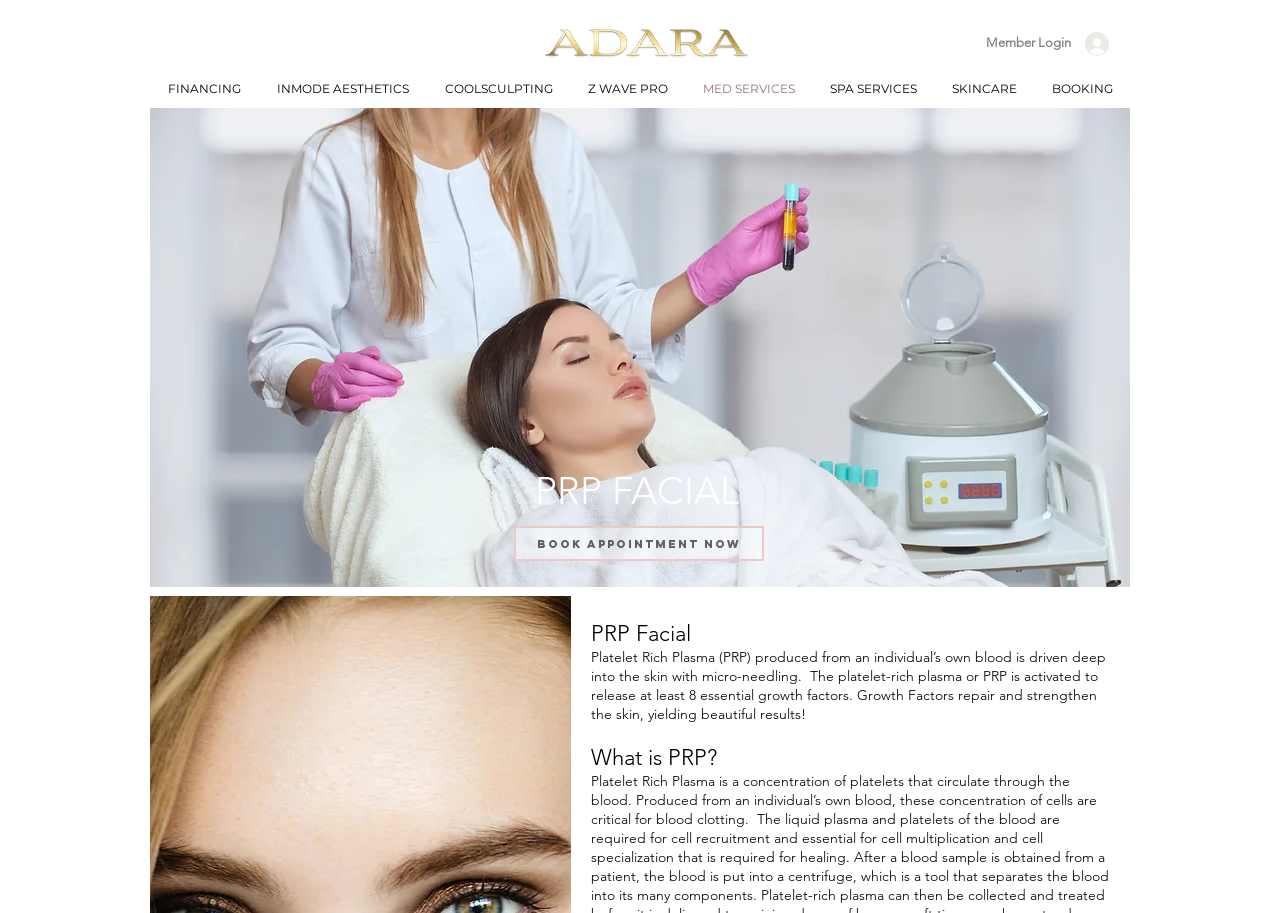Identify the bounding box coordinates for the UI element described as: "MED SERVICES".

[0.535, 0.084, 0.634, 0.111]